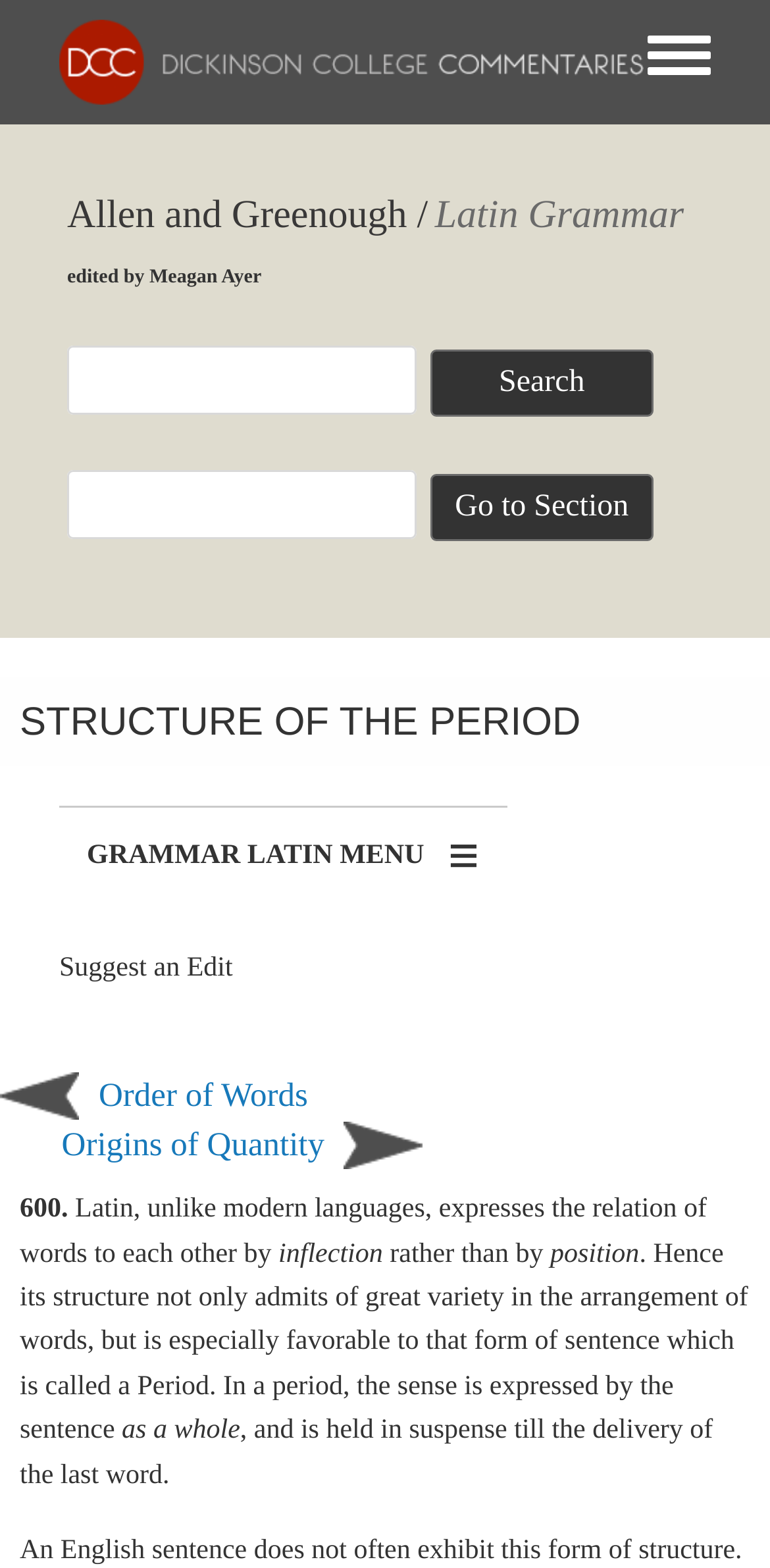Please reply to the following question using a single word or phrase: 
How many textboxes are there on the webpage?

2